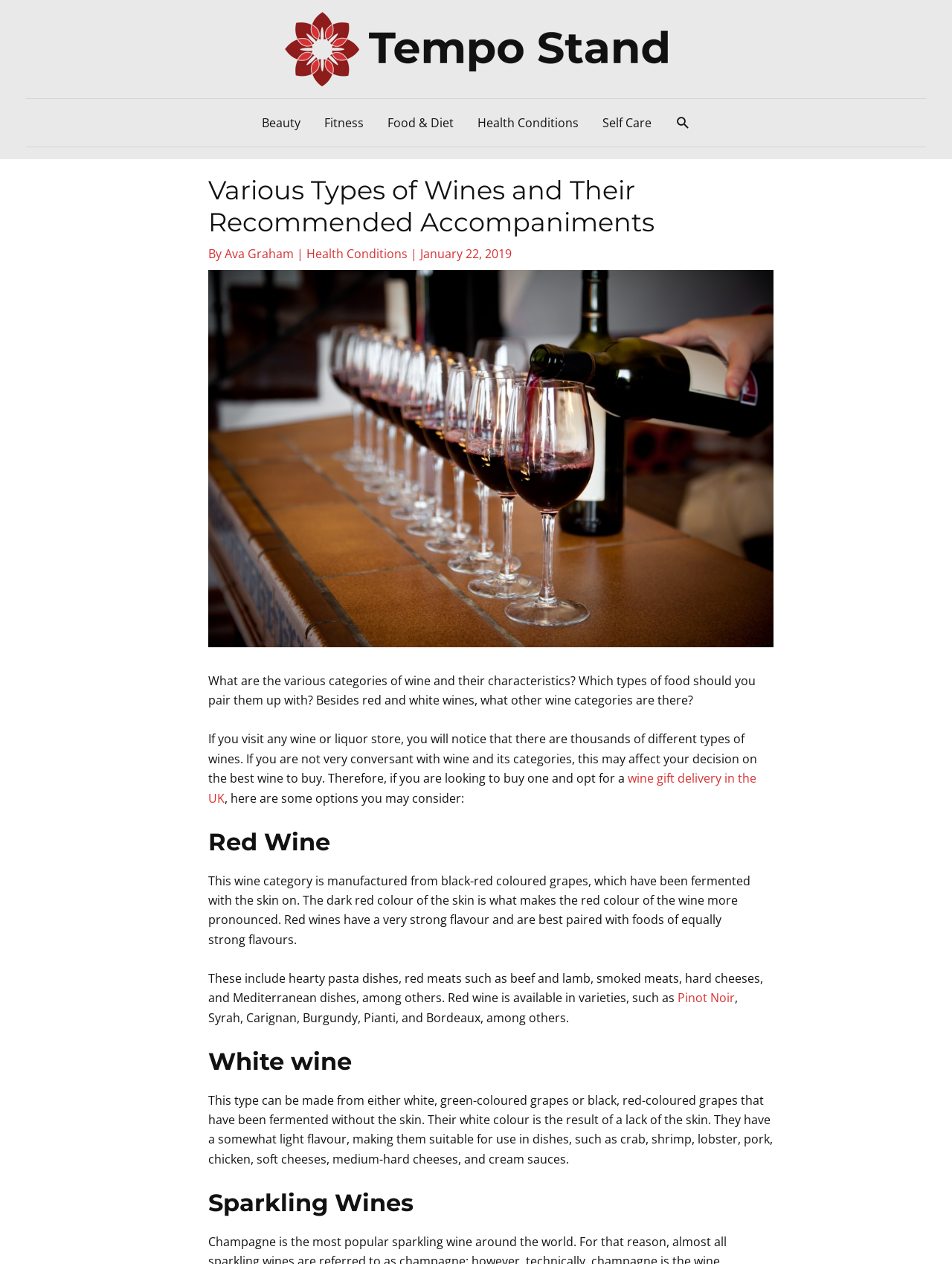Offer a thorough description of the webpage.

The webpage is about wine, specifically discussing the various types of wine and their ideal accompaniments. At the top left corner, there is a Tempo Stand logo, which is an image linked to the website's homepage. Next to it, there is a navigation menu with links to different categories, including Beauty, Fitness, Food & Diet, Health Conditions, and Self Care.

Below the navigation menu, there is a header section with a title "Various Types of Wines and Their Recommended Accompaniments" and a subtitle "By Ava Graham | Health Conditions | January 22, 2019". There is also an image of wine tasting on the right side of the header section.

The main content of the webpage is divided into sections, each discussing a specific type of wine. The first section introduces the concept of wine and its various categories, explaining that there are thousands of different types of wines and that understanding these categories can help in making a decision when buying wine.

The subsequent sections focus on specific types of wine, including Red Wine, White Wine, and Sparkling Wines. Each section provides a brief description of the wine type, its characteristics, and the types of food it pairs well with. For example, the Red Wine section explains that it is made from black-red colored grapes and has a strong flavor, making it suitable for pairing with hearty pasta dishes, red meats, and hard cheeses. The White Wine section describes it as having a light flavor, making it suitable for use in dishes such as crab, shrimp, and soft cheeses.

Throughout the webpage, there are links to related topics, such as wine gift delivery in the UK, and specific types of wine, such as Pinot Noir. The overall structure of the webpage is organized and easy to follow, with clear headings and concise text.